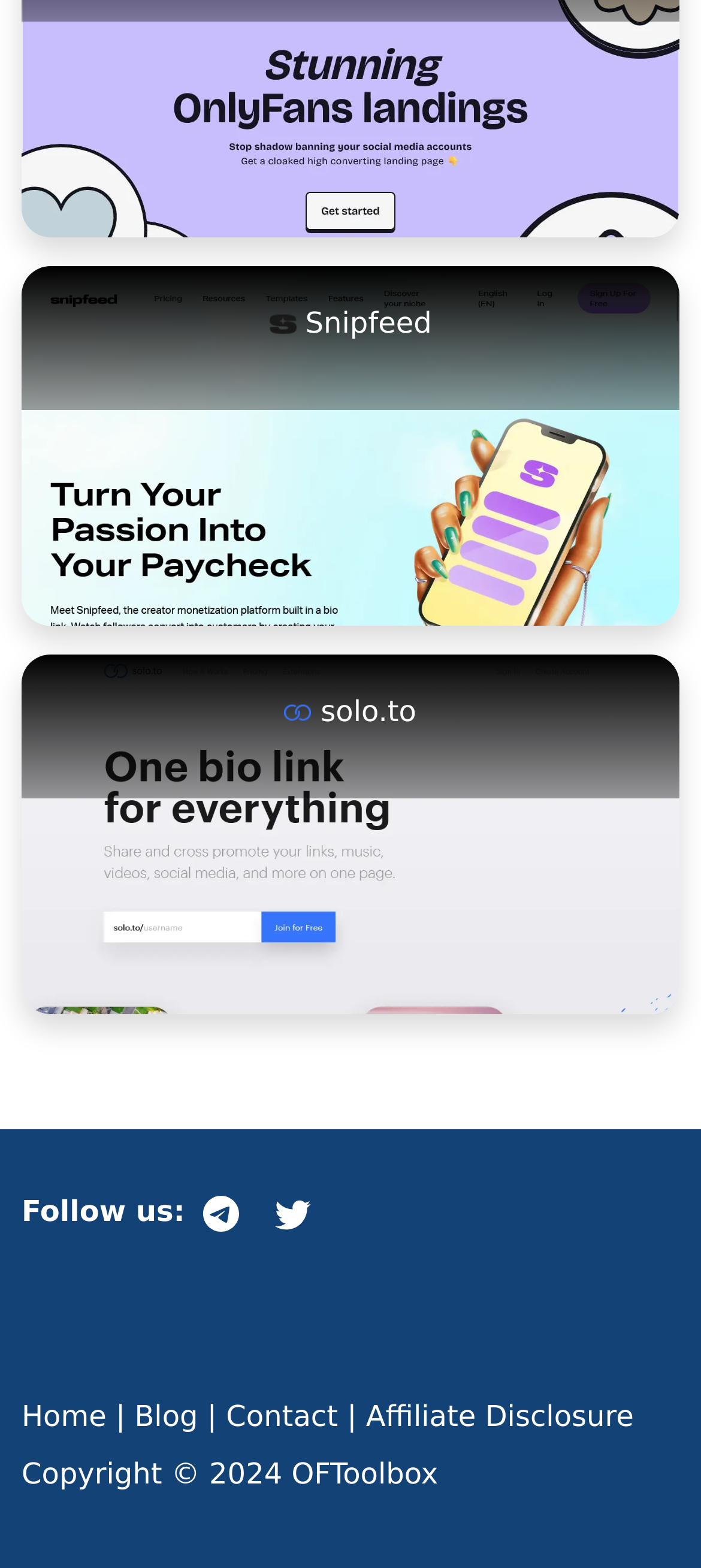What are the navigation options on the website?
Based on the image, respond with a single word or phrase.

Home, Blog, Contact, Affiliate Disclosure